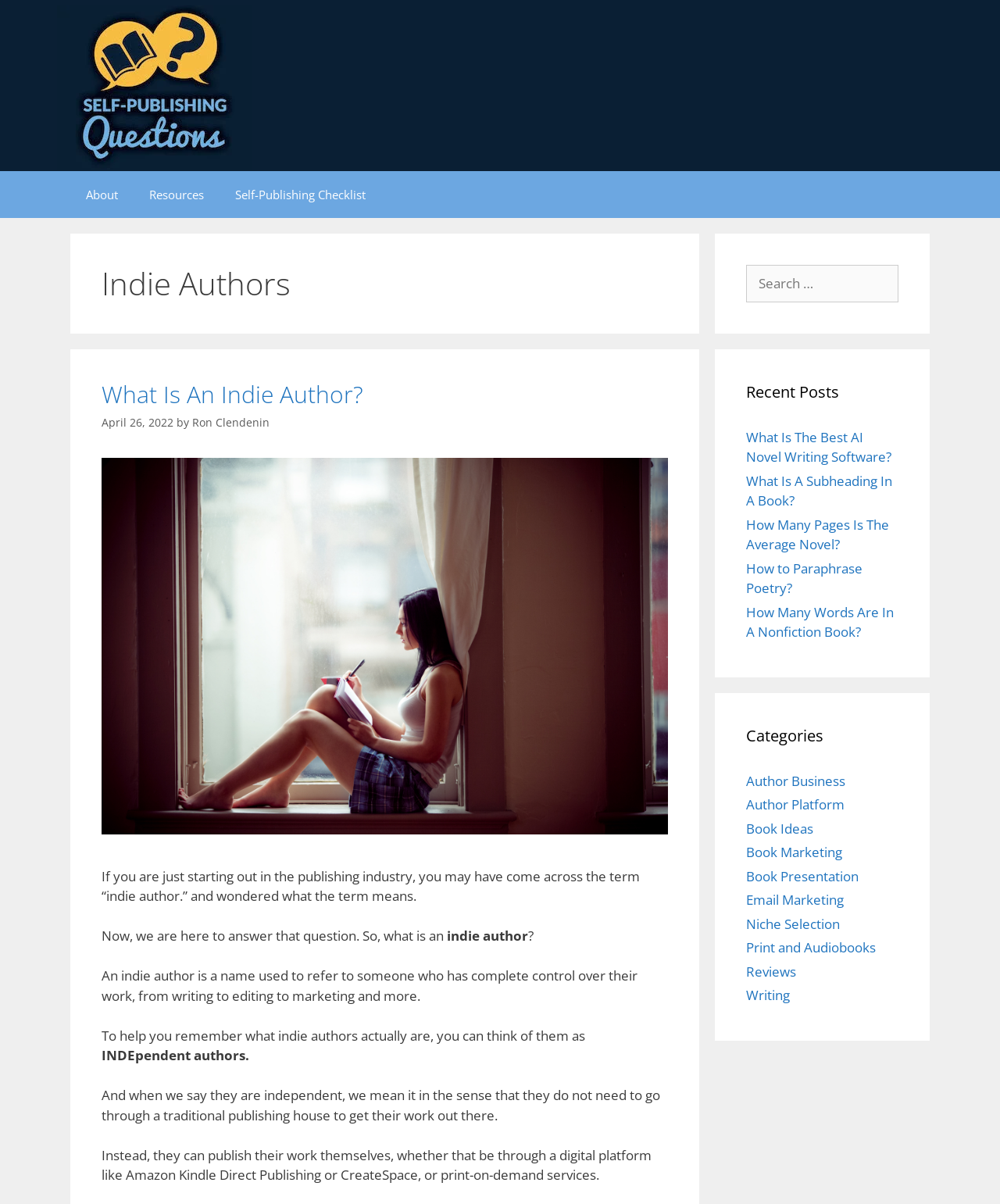Locate the bounding box coordinates of the element you need to click to accomplish the task described by this instruction: "Browse categories".

[0.746, 0.601, 0.898, 0.621]